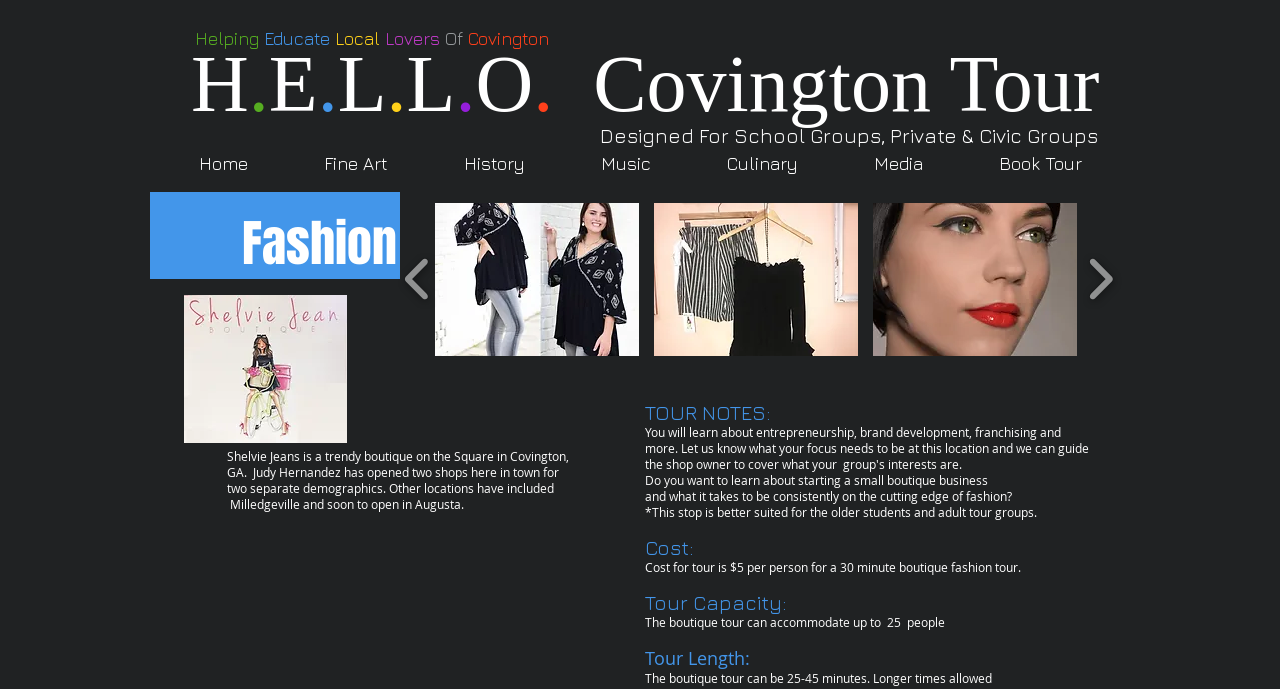Determine the primary headline of the webpage.

  H.E.L.L.O.  Covington Tour